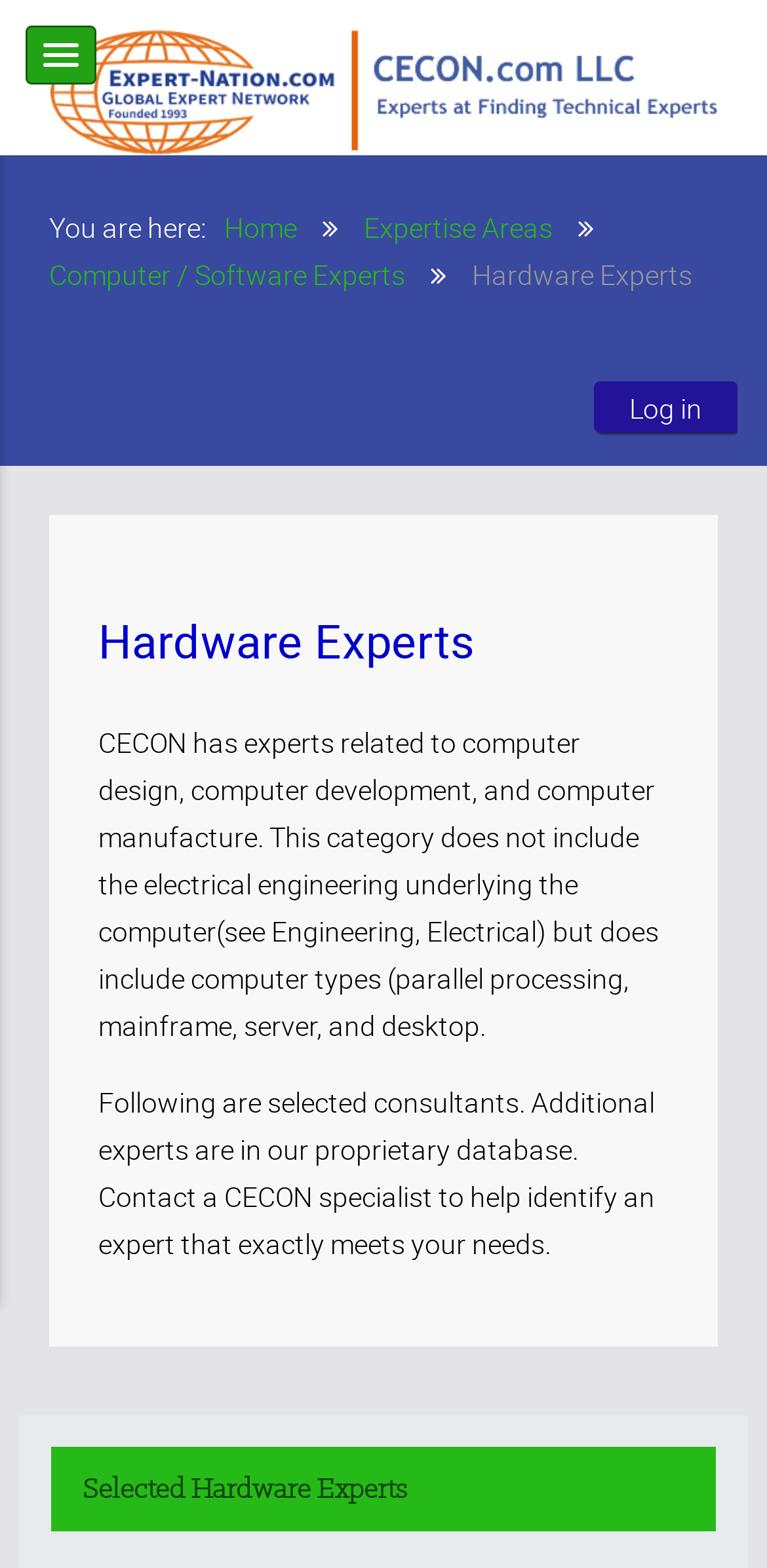Using the information in the image, could you please answer the following question in detail:
What is the purpose of contacting a CECON specialist?

According to the webpage content, contacting a CECON specialist is to help identify an expert that exactly meets the user's needs. This is mentioned in the paragraph that describes the selected consultants.